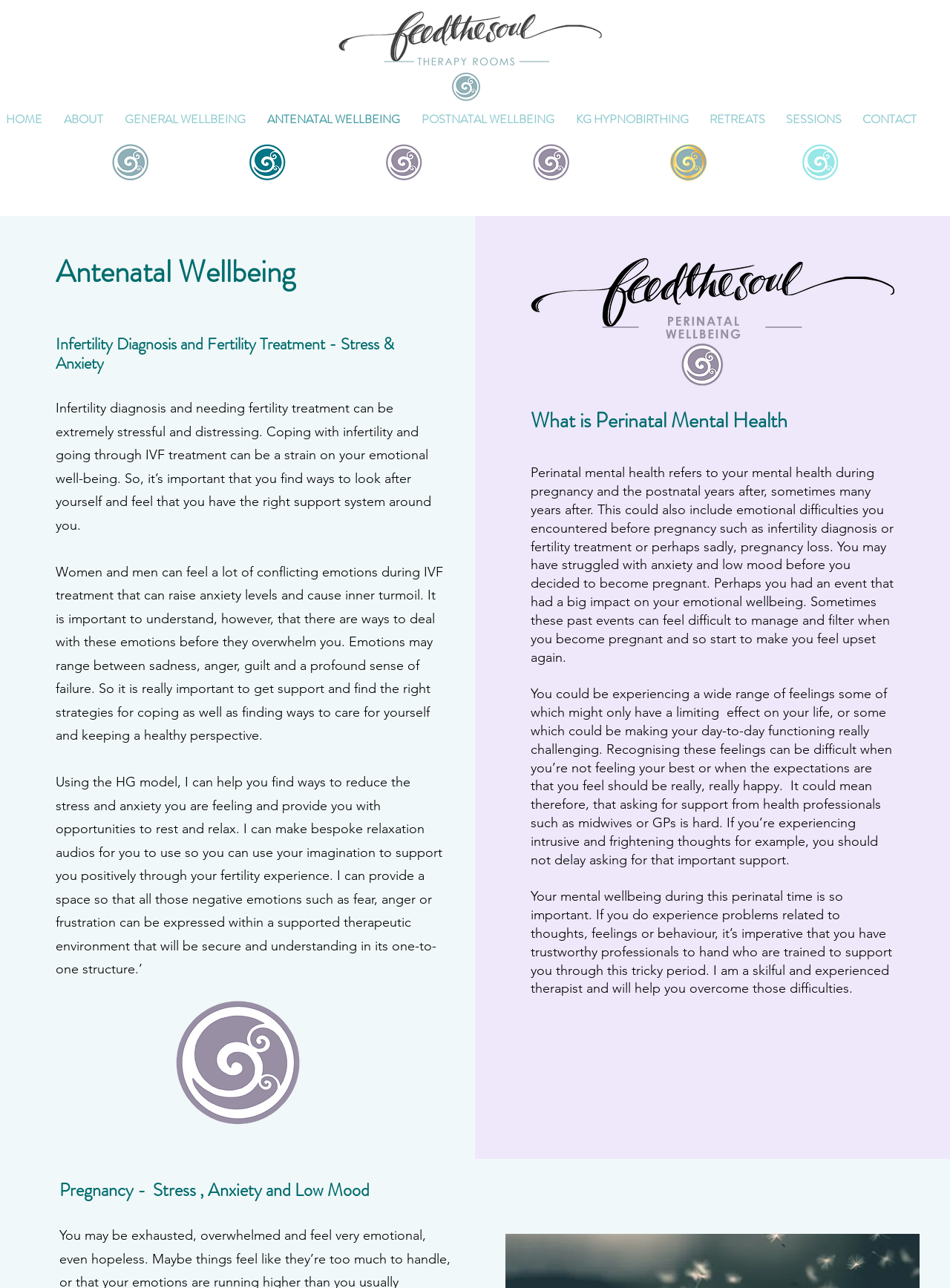What is included in perinatal mental health?
Please provide a detailed and comprehensive answer to the question.

Based on the webpage content, I understand that perinatal mental health not only refers to mental health during pregnancy and postnatal years but also includes emotional difficulties encountered before pregnancy, such as infertility diagnosis or fertility treatment, or pregnancy loss.